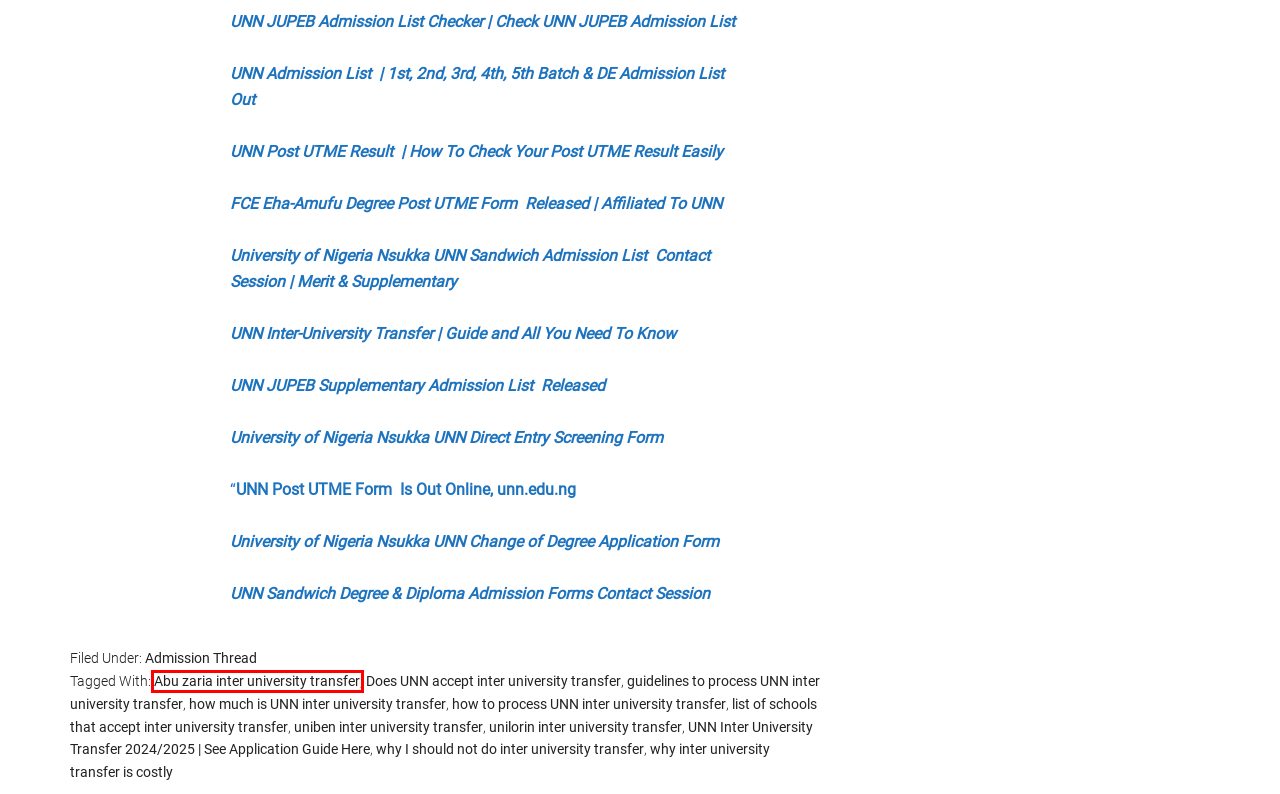You have a screenshot of a webpage with a red bounding box highlighting a UI element. Your task is to select the best webpage description that corresponds to the new webpage after clicking the element. Here are the descriptions:
A. UNN Direct Entry Screening Form 2024/2025, Requirement, Fee & Cut Off
B. why I should not do inter university transfer Archives - O3schools
C. UNN Post UTME Form 2024/2025, unn.edu.ng
D. uniben inter university transfer Archives - O3schools
E. Abu zaria inter university transfer Archives - O3schools
F. UNN Change of Degree Application Form 2024/2025
G. unilorin inter university transfer Archives - O3schools
H. UNN Admission List 2024/2025 All batches PDF

E